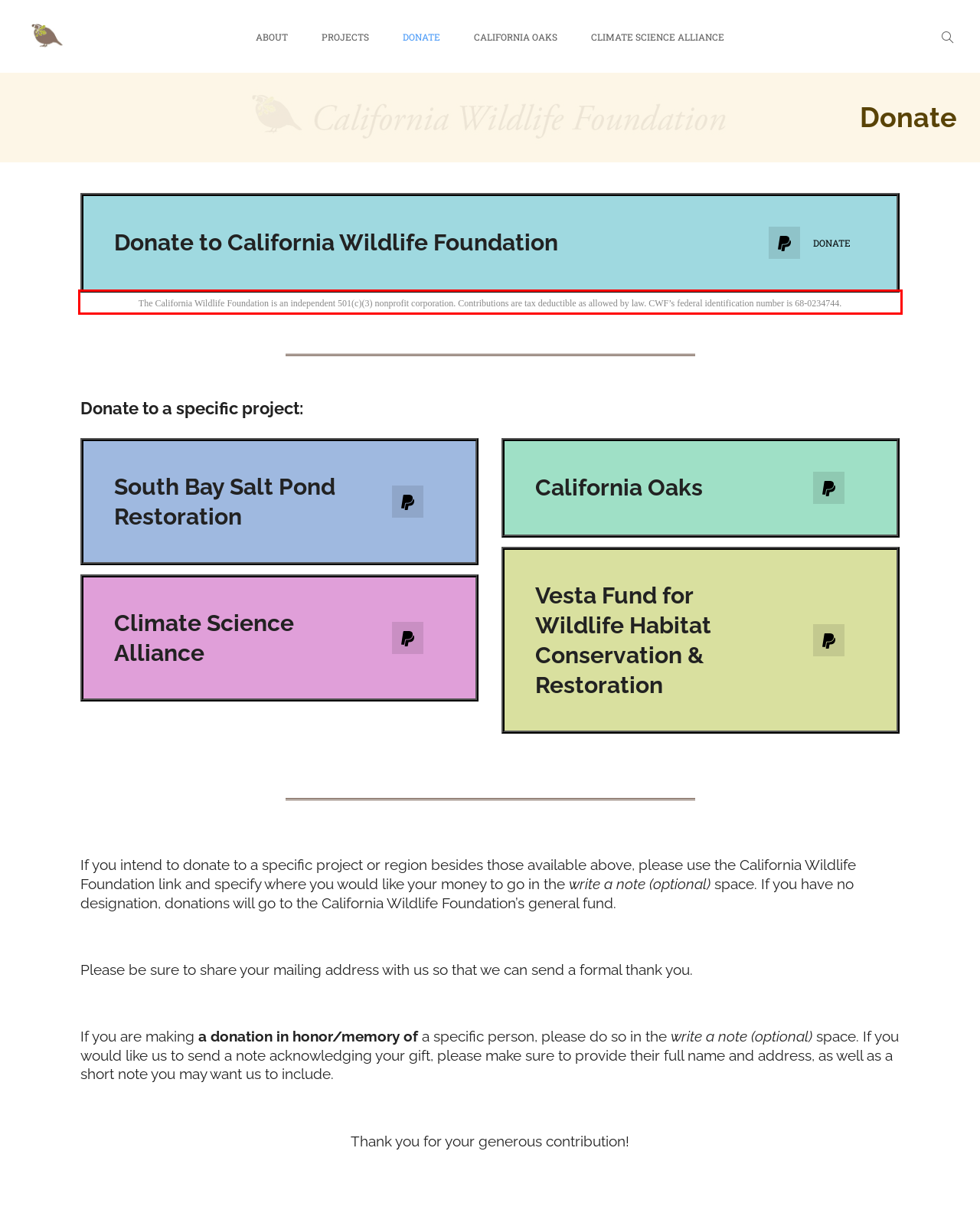You are provided with a screenshot of a webpage featuring a red rectangle bounding box. Extract the text content within this red bounding box using OCR.

The California Wildlife Foundation is an independent 501(c)(3) nonprofit corporation. Contributions are tax deductible as allowed by law. CWF’s federal identification number is 68-0234744.